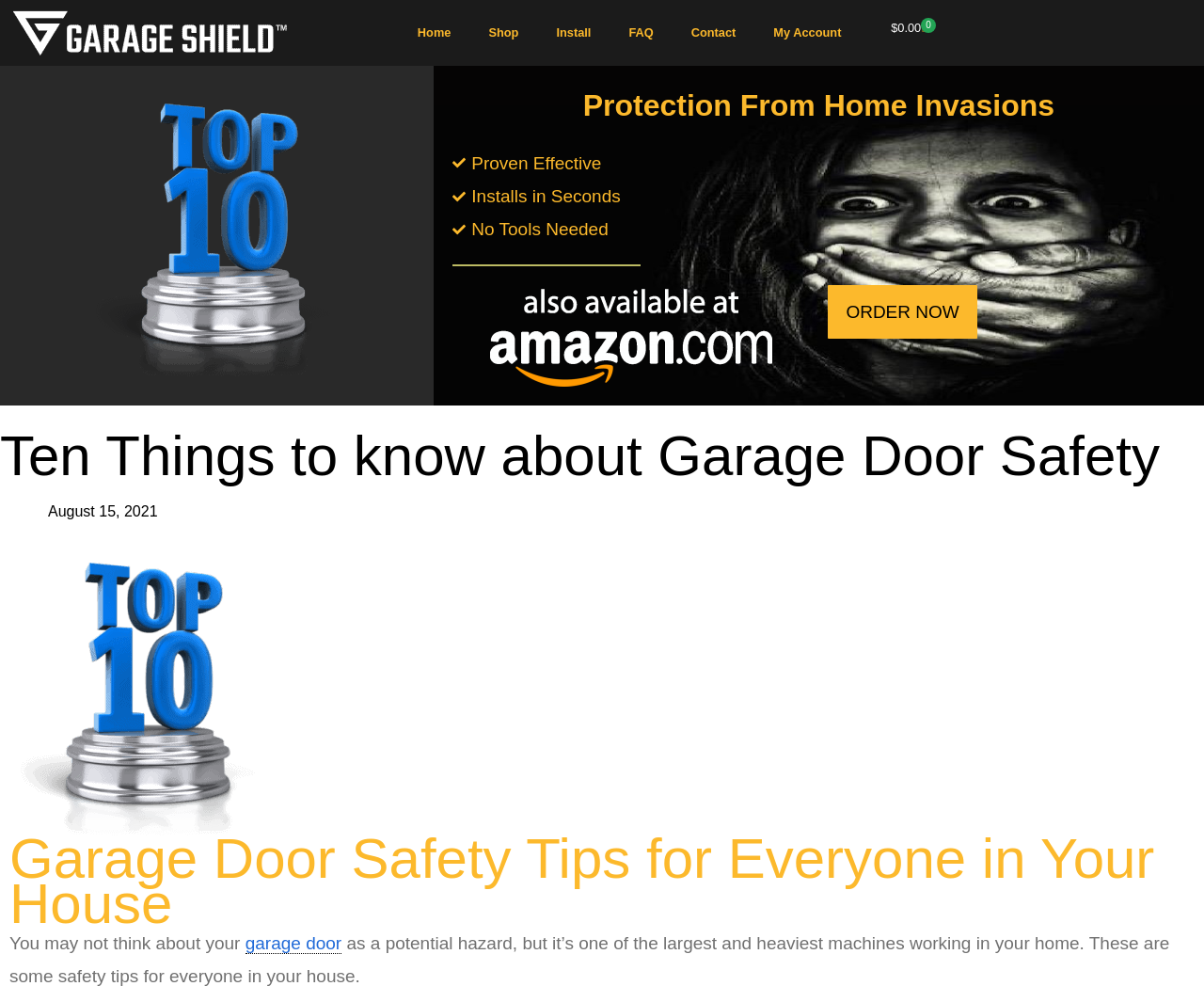Specify the bounding box coordinates of the area to click in order to follow the given instruction: "Read the 'Garage Door Safety Tips for Everyone in Your House' heading."

[0.008, 0.835, 0.992, 0.925]